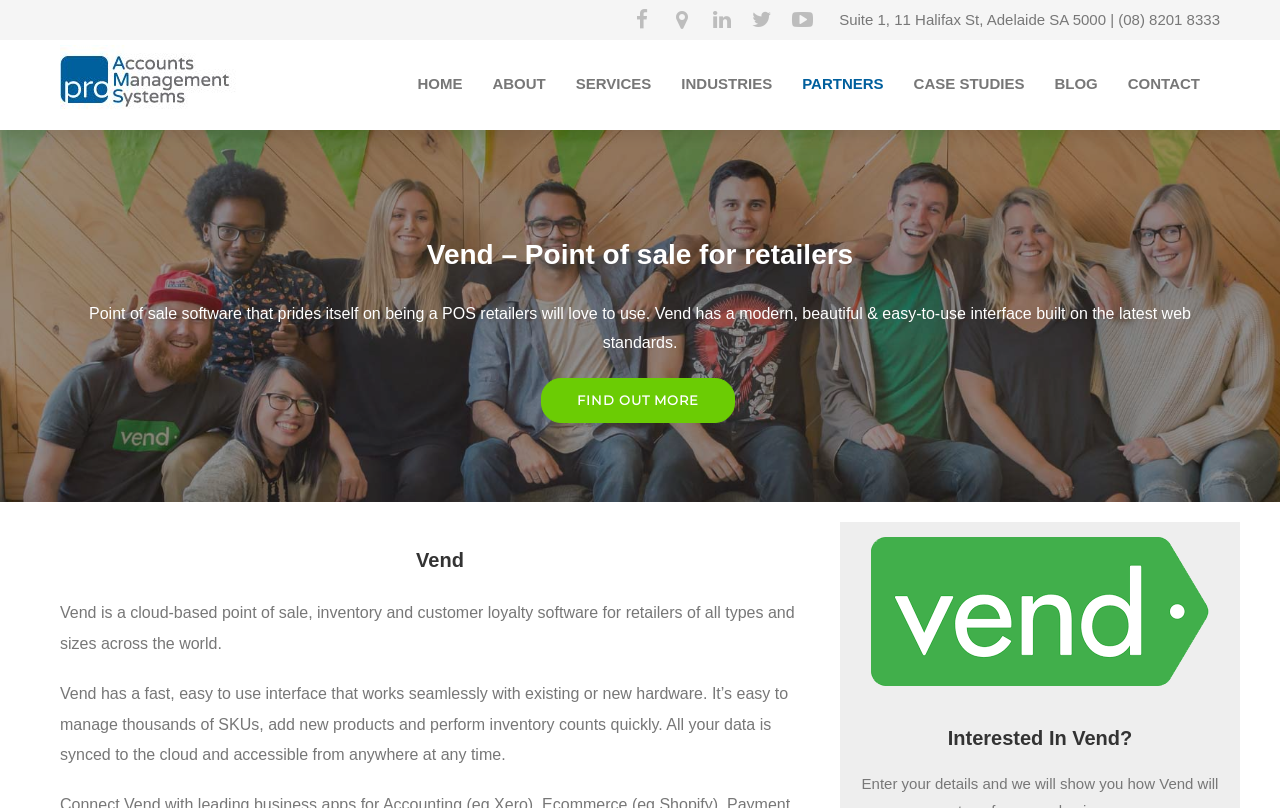What is the address of the company?
Based on the screenshot, answer the question with a single word or phrase.

Suite 1, 11 Halifax St, Adelaide SA 5000